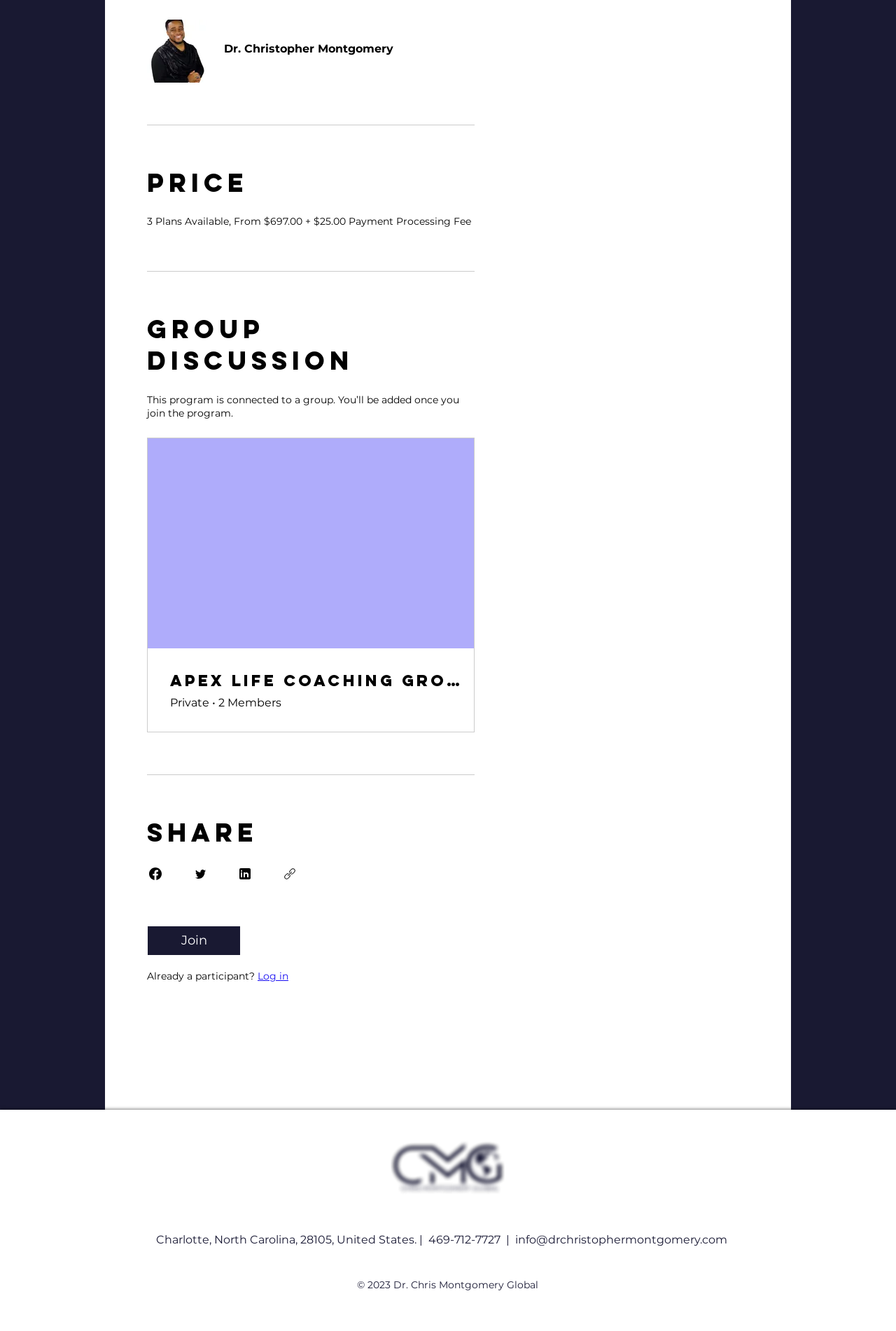Identify the bounding box coordinates of the area that should be clicked in order to complete the given instruction: "Log in". The bounding box coordinates should be four float numbers between 0 and 1, i.e., [left, top, right, bottom].

[0.288, 0.729, 0.322, 0.738]